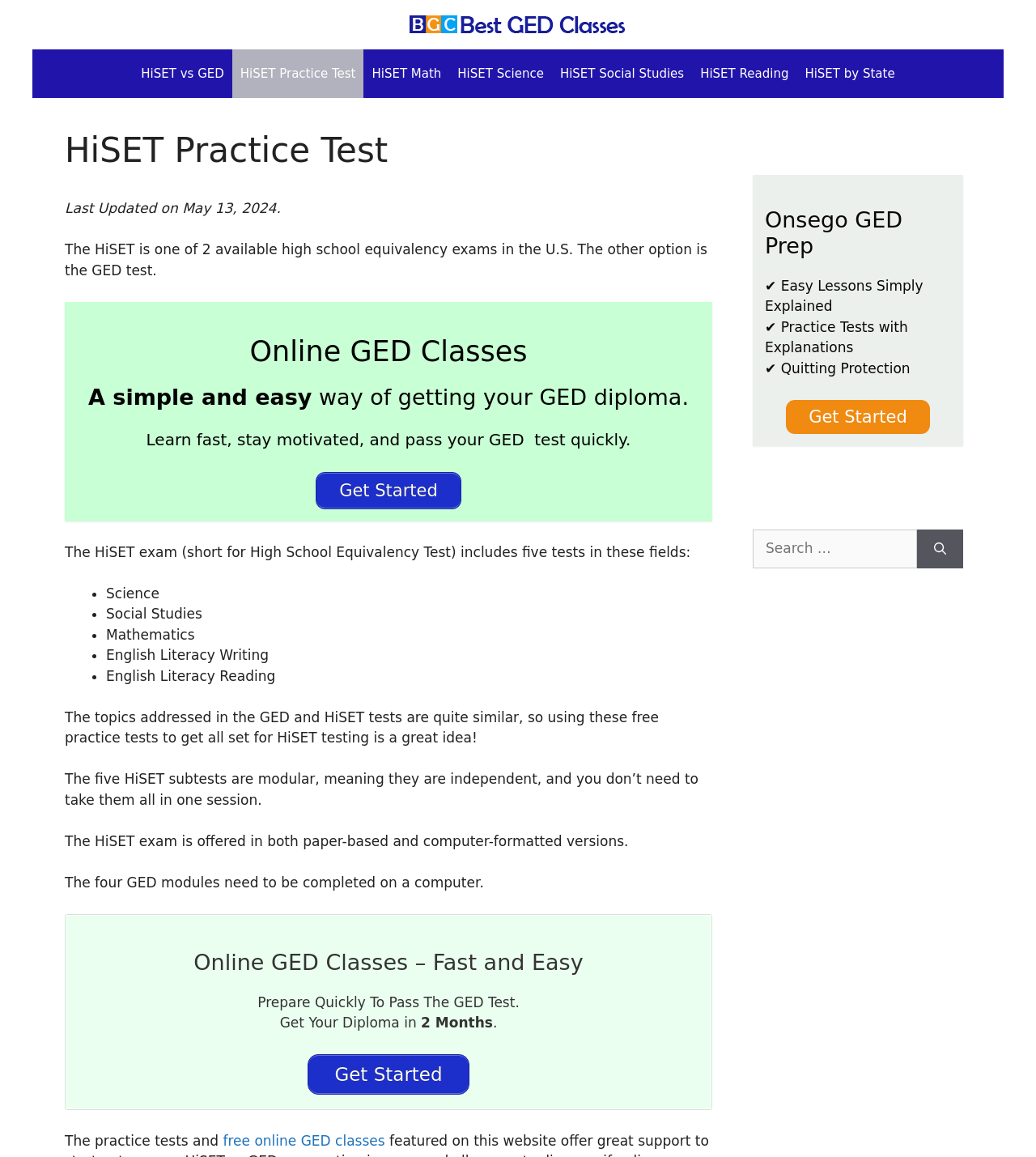Identify the bounding box coordinates for the element you need to click to achieve the following task: "Get started with 'Onsego GED Prep'". The coordinates must be four float values ranging from 0 to 1, formatted as [left, top, right, bottom].

[0.759, 0.346, 0.898, 0.375]